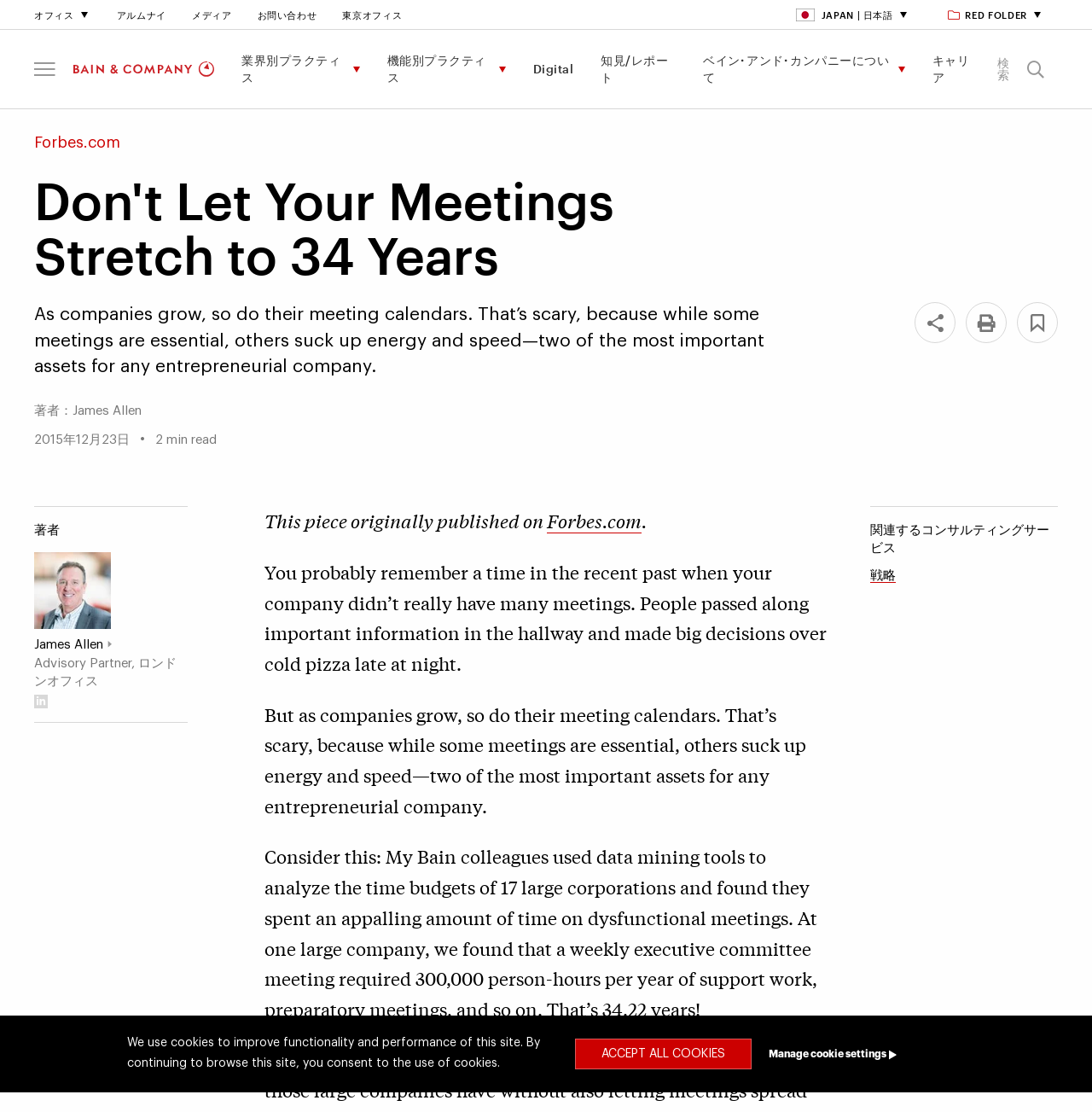What is the language of the webpage?
Provide a detailed and extensive answer to the question.

I found that the webpage has both Japanese and English text. The header section has Japanese characters, and the article text is in English. This suggests that the webpage is bilingual, supporting both Japanese and English languages.